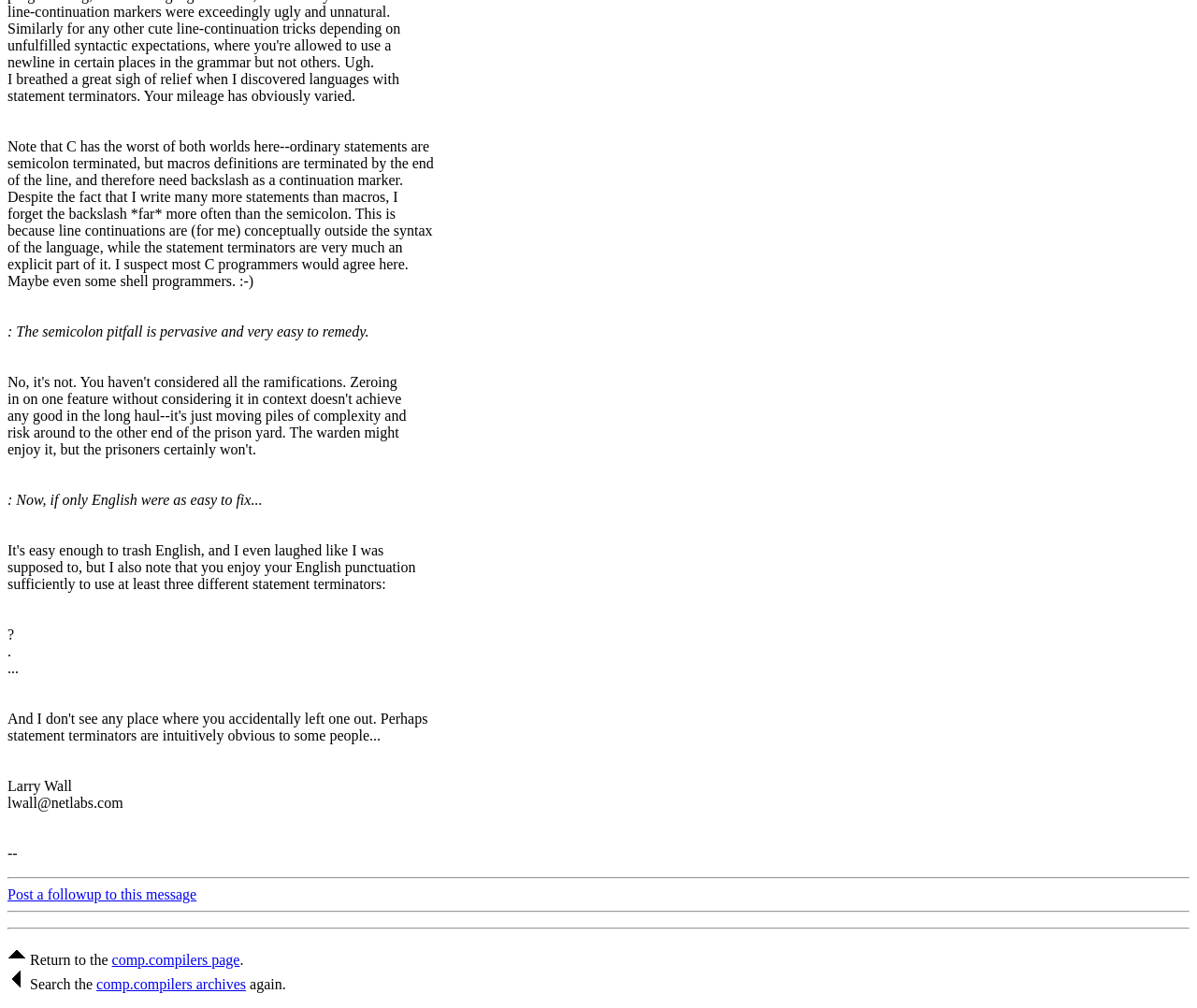Give a concise answer using only one word or phrase for this question:
What is the topic of the discussion?

statement terminators